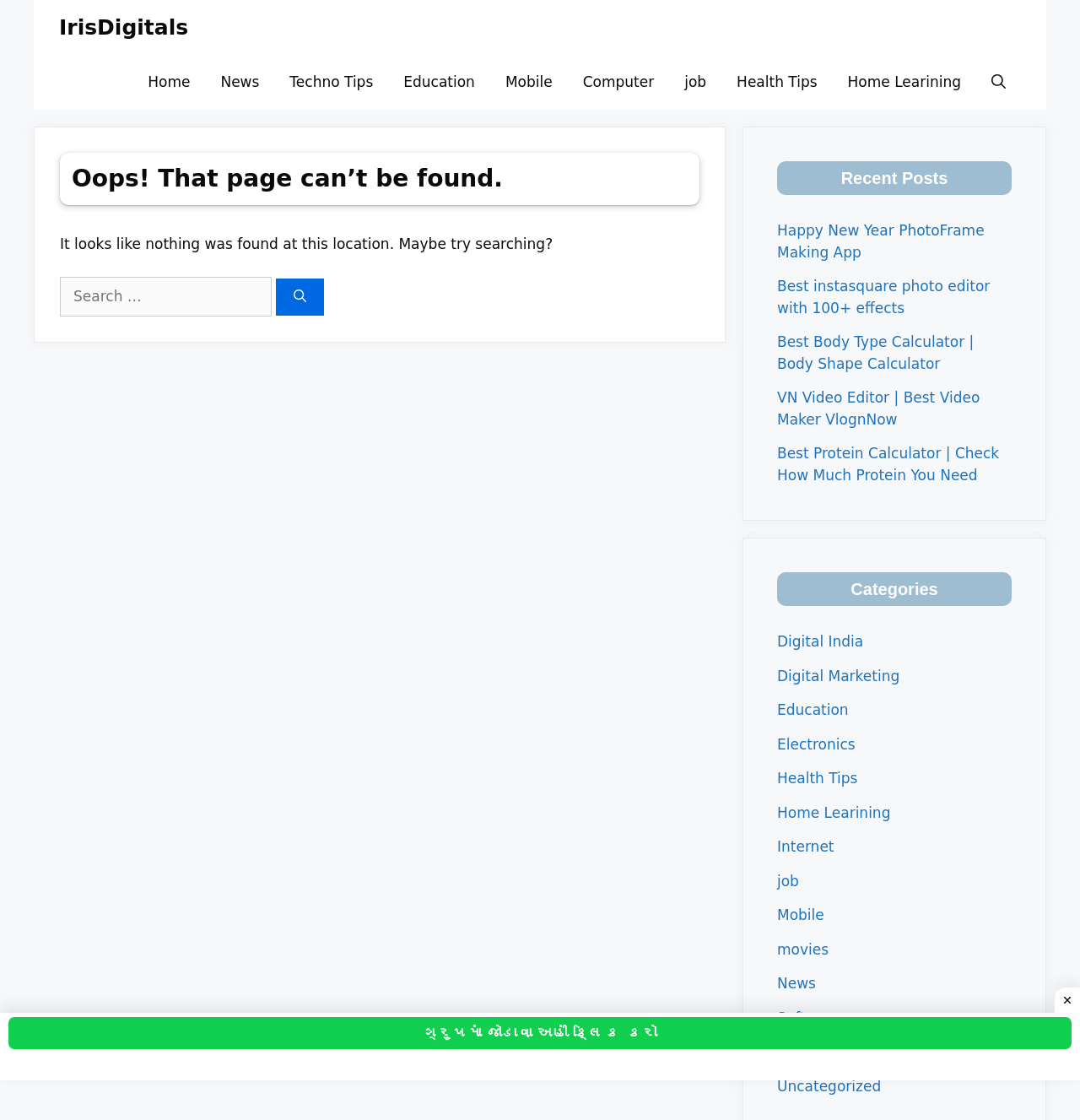Kindly determine the bounding box coordinates for the area that needs to be clicked to execute this instruction: "Go to Home page".

[0.123, 0.049, 0.19, 0.098]